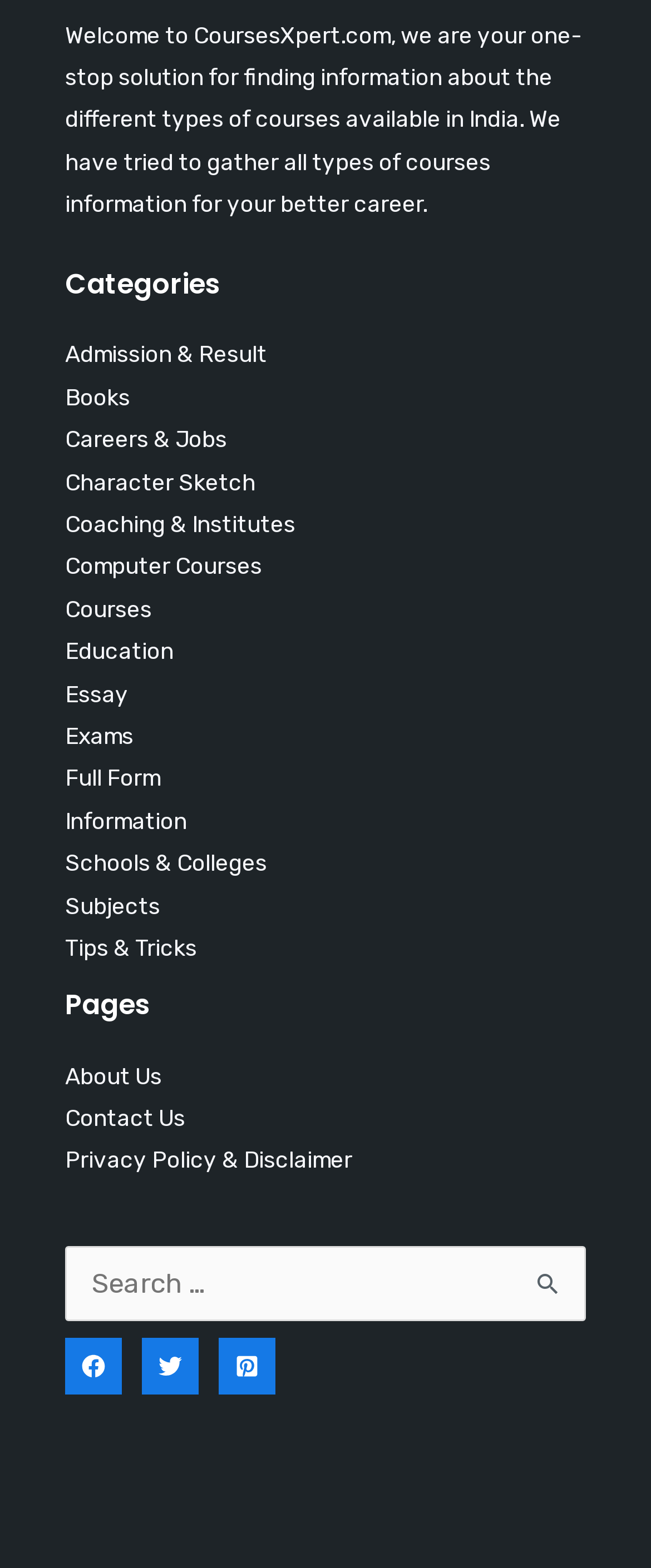How can users search for specific courses on the website? From the image, respond with a single word or brief phrase.

Using the search box